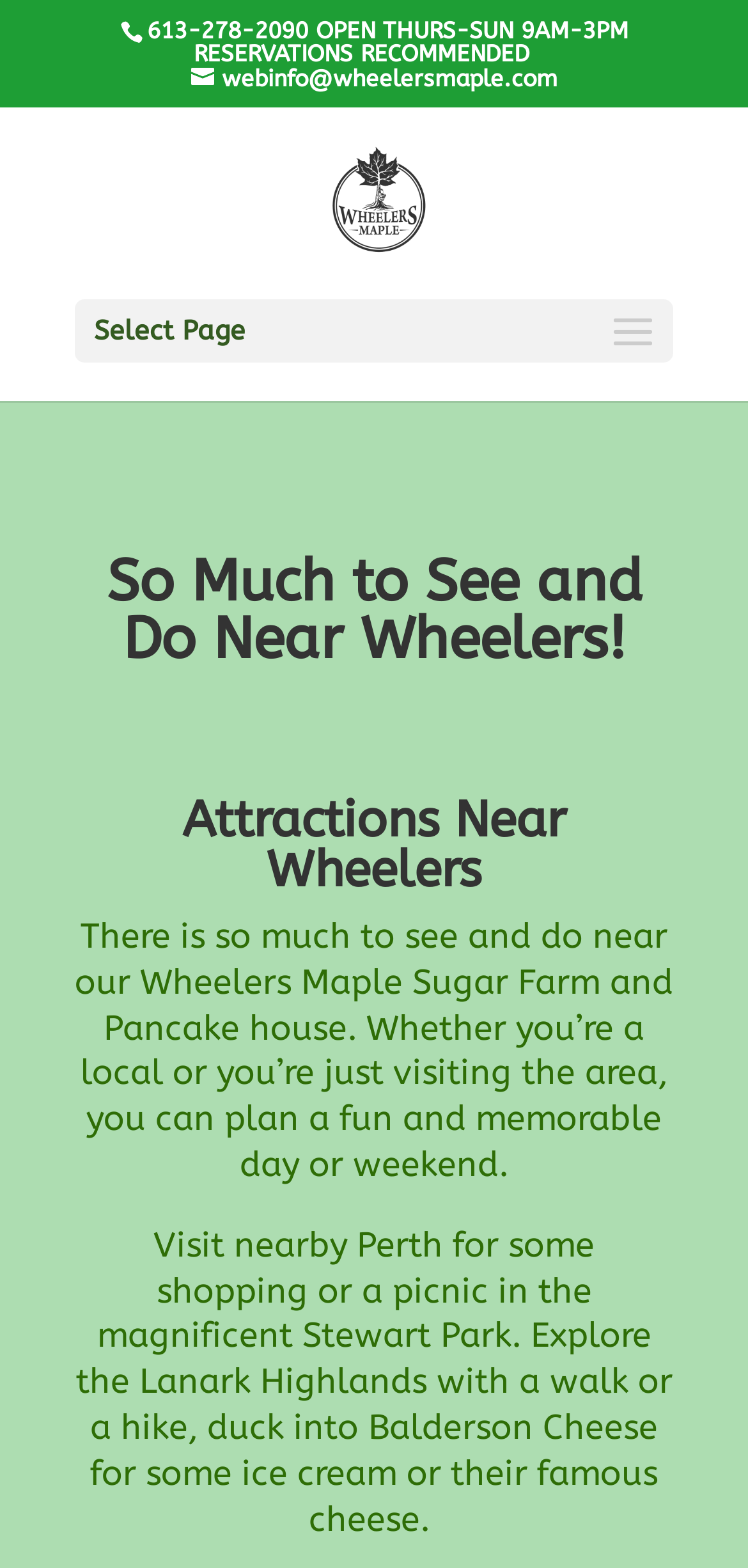Determine the bounding box of the UI component based on this description: "webinfo@wheelersmaple.com". The bounding box coordinates should be four float values between 0 and 1, i.e., [left, top, right, bottom].

[0.255, 0.042, 0.745, 0.059]